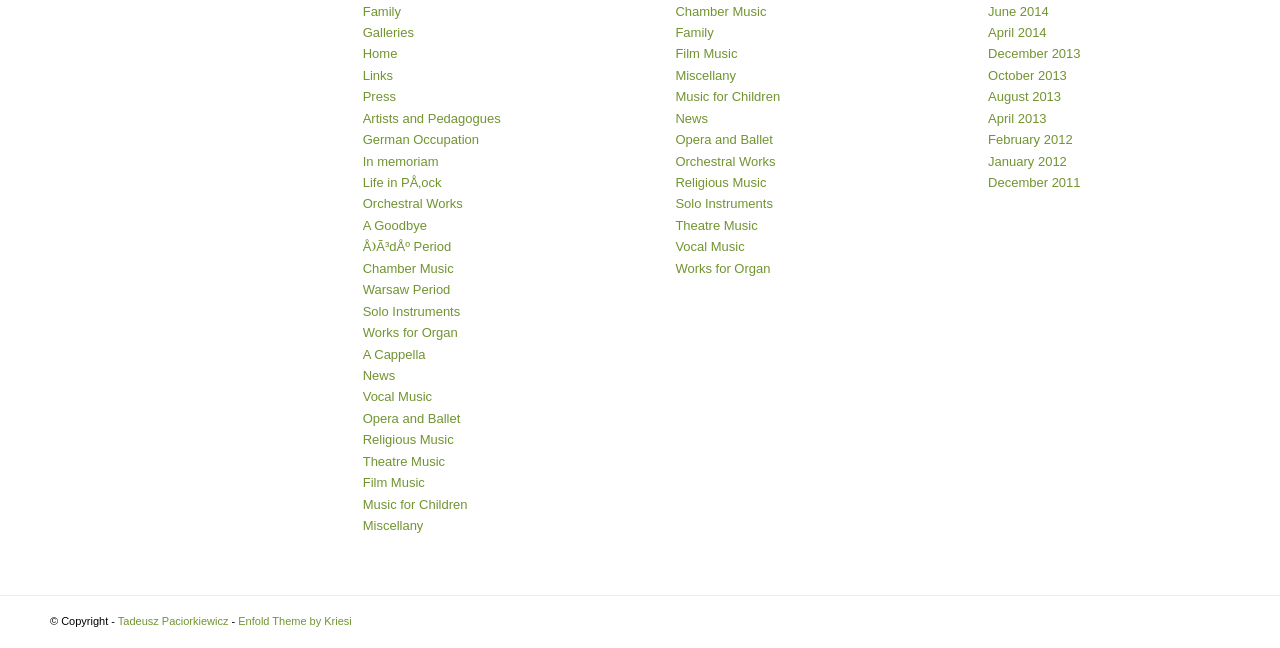Pinpoint the bounding box coordinates of the element that must be clicked to accomplish the following instruction: "Click on Family link". The coordinates should be in the format of four float numbers between 0 and 1, i.e., [left, top, right, bottom].

[0.283, 0.005, 0.313, 0.029]